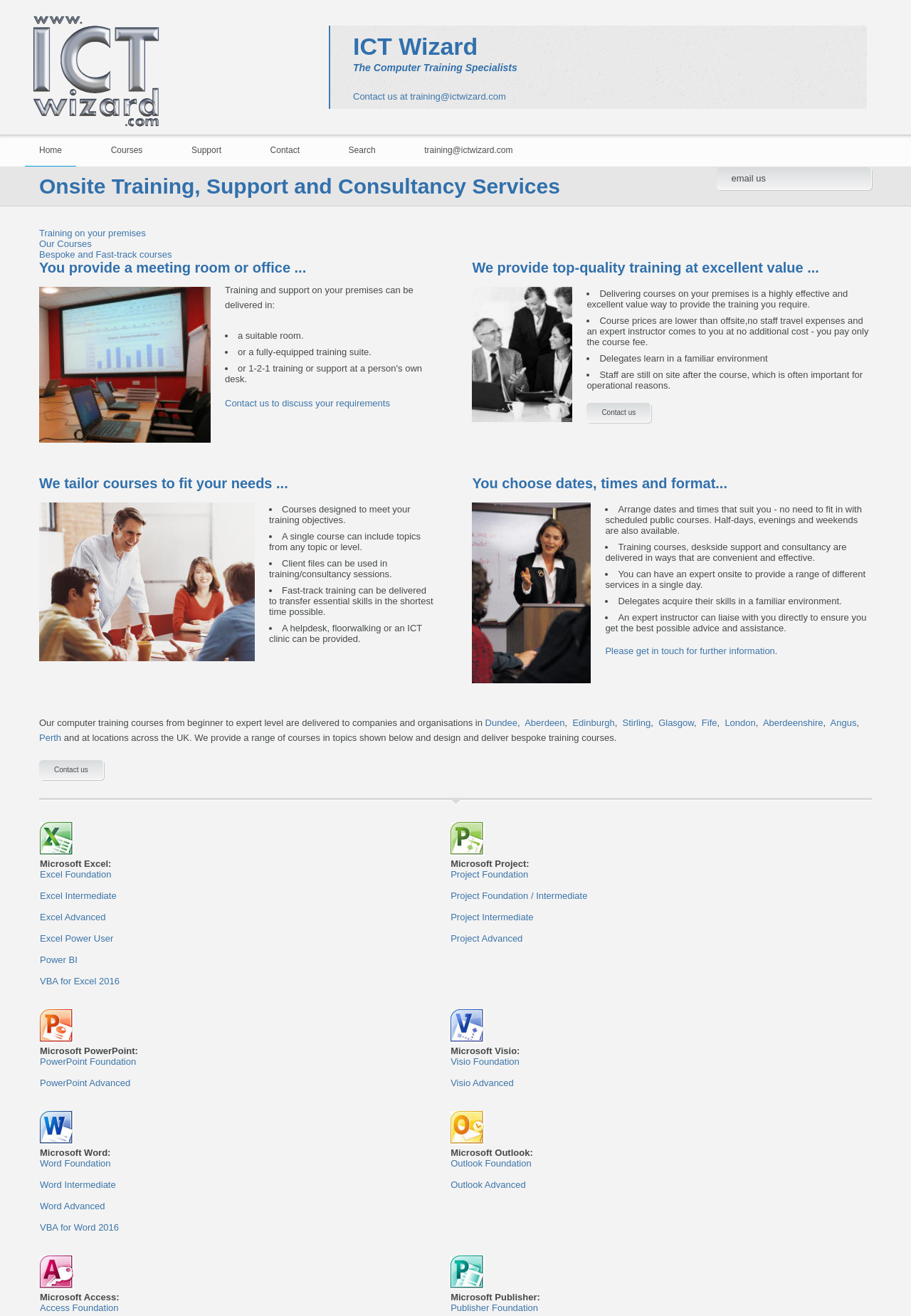What is the benefit of having an expert instructor come to your premises?
Using the details from the image, give an elaborate explanation to answer the question.

According to the webpage, one of the benefits of having an expert instructor come to your premises is that you pay only the course fee, with no additional cost for staff travel expenses.